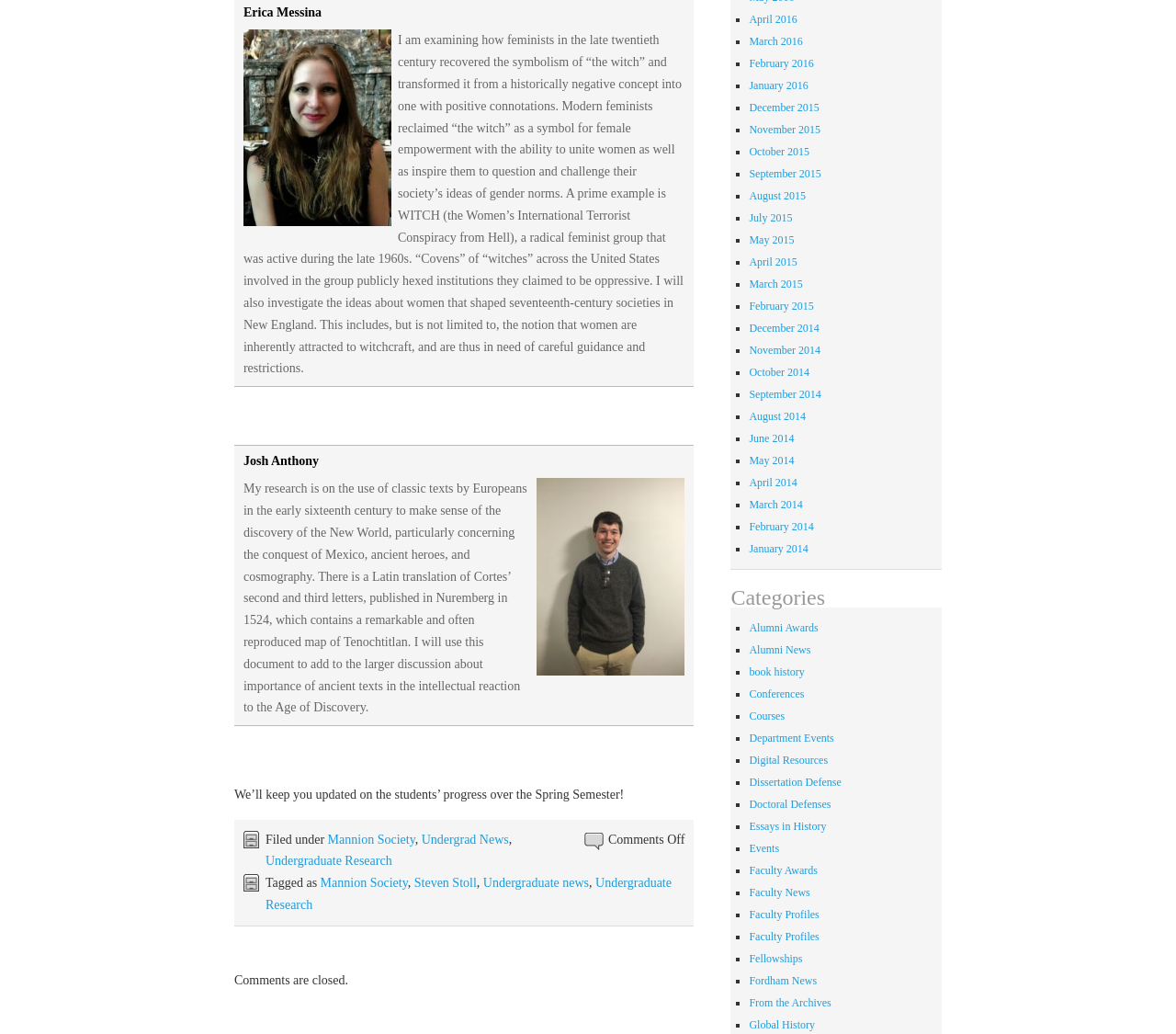Can you determine the bounding box coordinates of the area that needs to be clicked to fulfill the following instruction: "Read the post by Erica Messina"?

[0.207, 0.005, 0.274, 0.018]